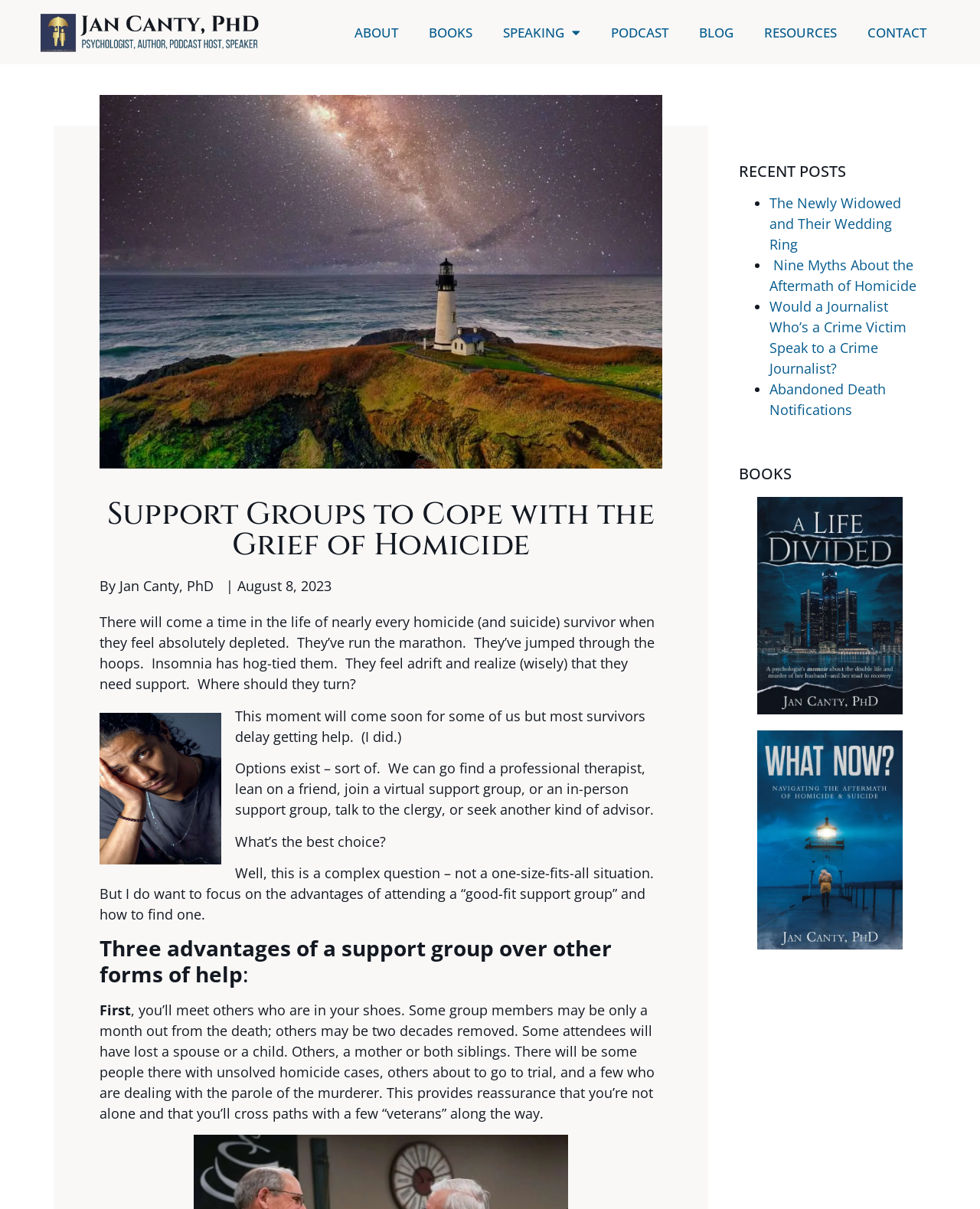Pinpoint the bounding box coordinates of the clickable area necessary to execute the following instruction: "Learn about risk management policies in Singapore". The coordinates should be given as four float numbers between 0 and 1, namely [left, top, right, bottom].

None